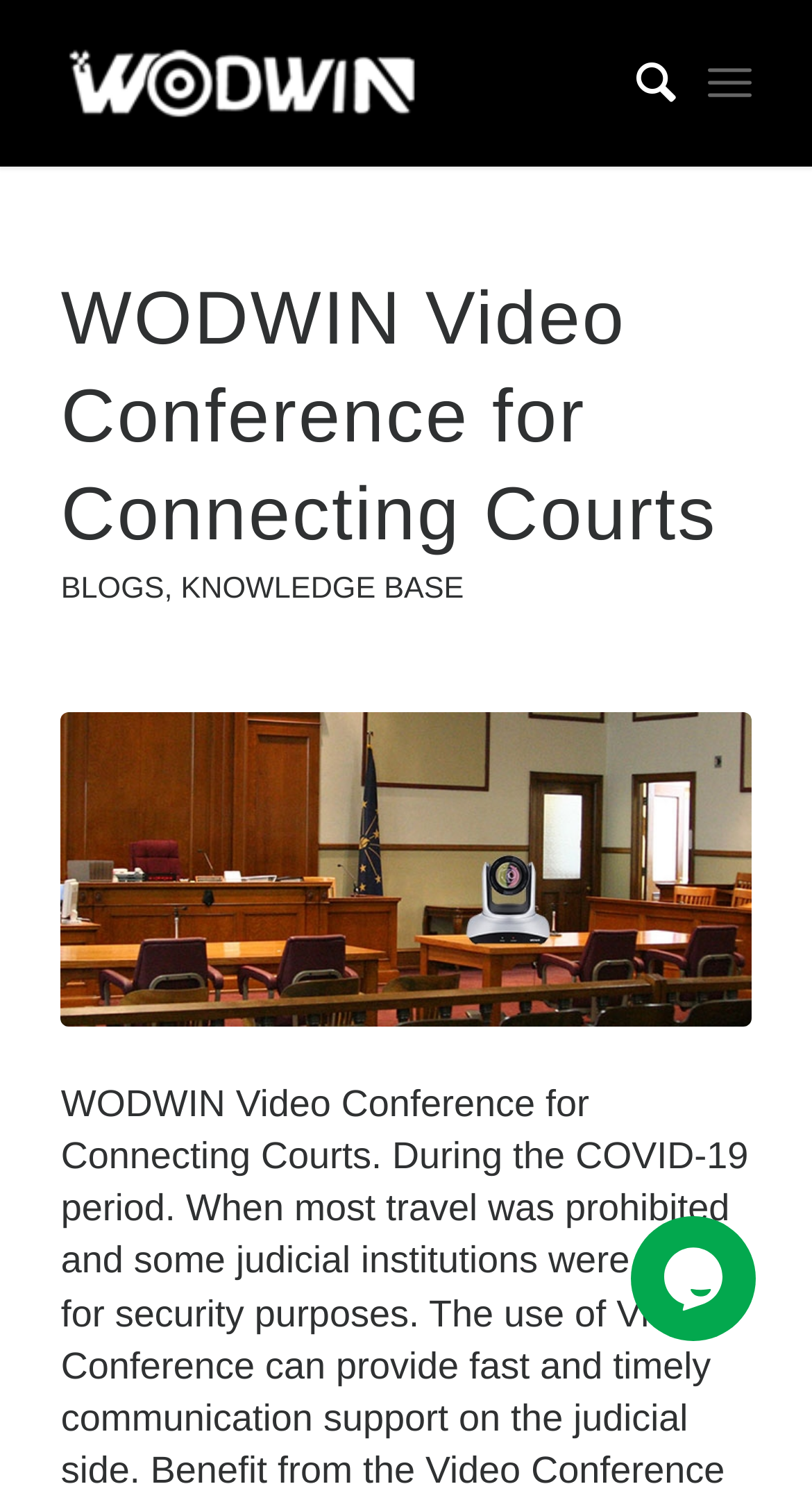From the webpage screenshot, identify the region described by Knowledge Base. Provide the bounding box coordinates as (top-left x, top-left y, bottom-right x, bottom-right y), with each value being a floating point number between 0 and 1.

[0.223, 0.382, 0.571, 0.405]